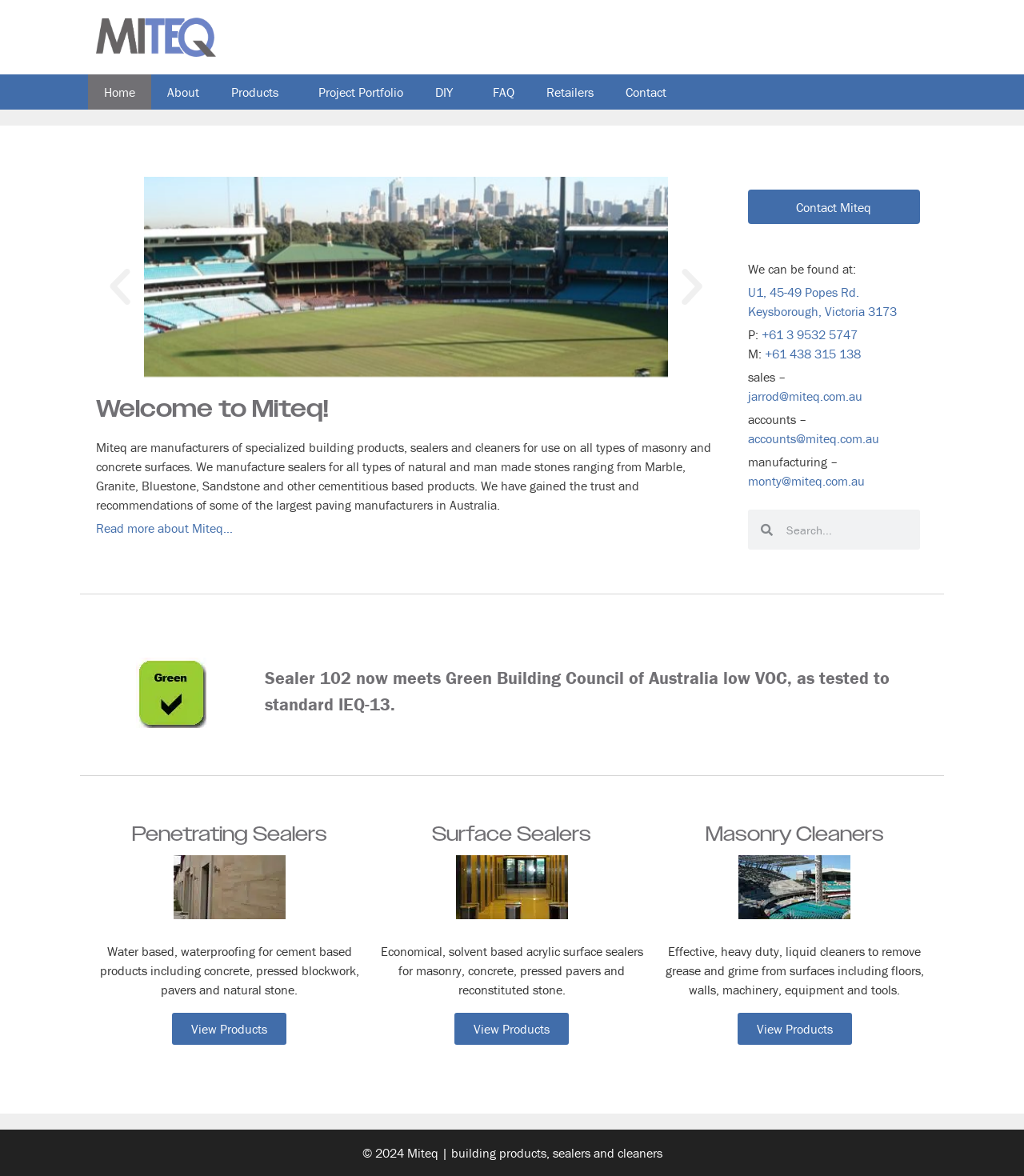Identify the bounding box coordinates of the specific part of the webpage to click to complete this instruction: "Navigate to 'About' page".

[0.148, 0.063, 0.21, 0.093]